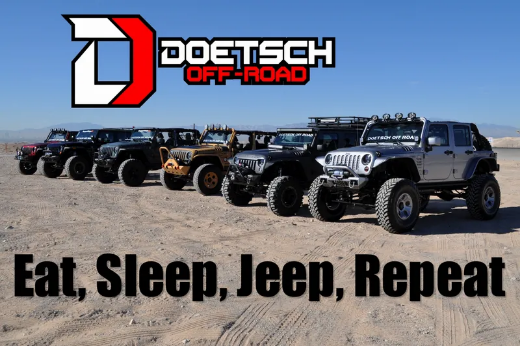Offer a detailed explanation of what is depicted in the image.

This striking image showcases a lineup of rugged off-road vehicles, prominently featuring various Jeep models, standing proudly on a sandy terrain under a clear sky. Above the cars, the logo of Doetsch Off-Road is displayed, reinforcing the brand's commitment to off-road excellence. The bold phrase "Eat, Sleep, Jeep, Repeat" beneath the vehicles encapsulates the passion and lifestyle of off-road enthusiasts. This visually captivating scene highlights the thrill of adventure and community among those who live for off-roading, perfectly representing the spirit of the Doetsch Off-Road brand.